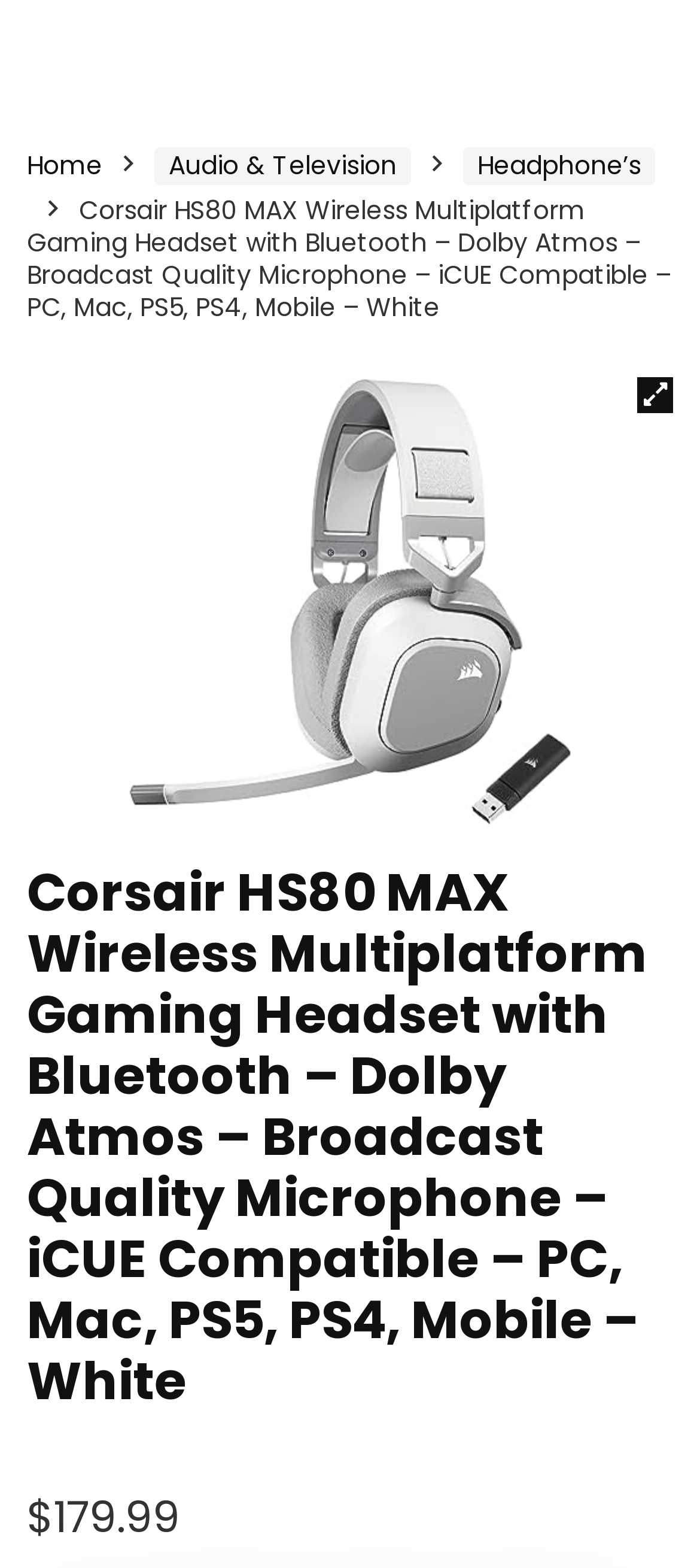Write a detailed summary of the webpage.

This webpage is about the Corsair HS80 MAX Wireless Multiplatform Gaming Headset with Bluetooth, Dolby Atmos, and Broadcast Quality Microphone. At the top left corner, there is a menu button with a small icon, followed by the website's logo, Grimolo.com. On the top right corner, there is a search button and a wishlist link.

Below the top navigation, there is a large image of the gaming headset, taking up about a quarter of the page's width. To the right of the image, there is a price display showing $179.99. A "BUY NOW" link is placed below the price.

Above the image, there are two links: "Description" and "Reviews (0)". The website's name, Grimolo.com, is displayed again below the navigation bar, followed by a promotional text that reads "Explore top-notch deals on audio, fashion, tech, health, and more at Grimolo.com. Your one-stop shop for the latest trends. Shop now!".

On the left side of the page, there is a product category section with a combobox labeled "Headphone's". Below it, there is an affiliate disclosure section with a brief text explaining the website's affiliate policy.

At the bottom of the page, there is a copyright notice that reads "2023 Grimolo.com All rights reserved."